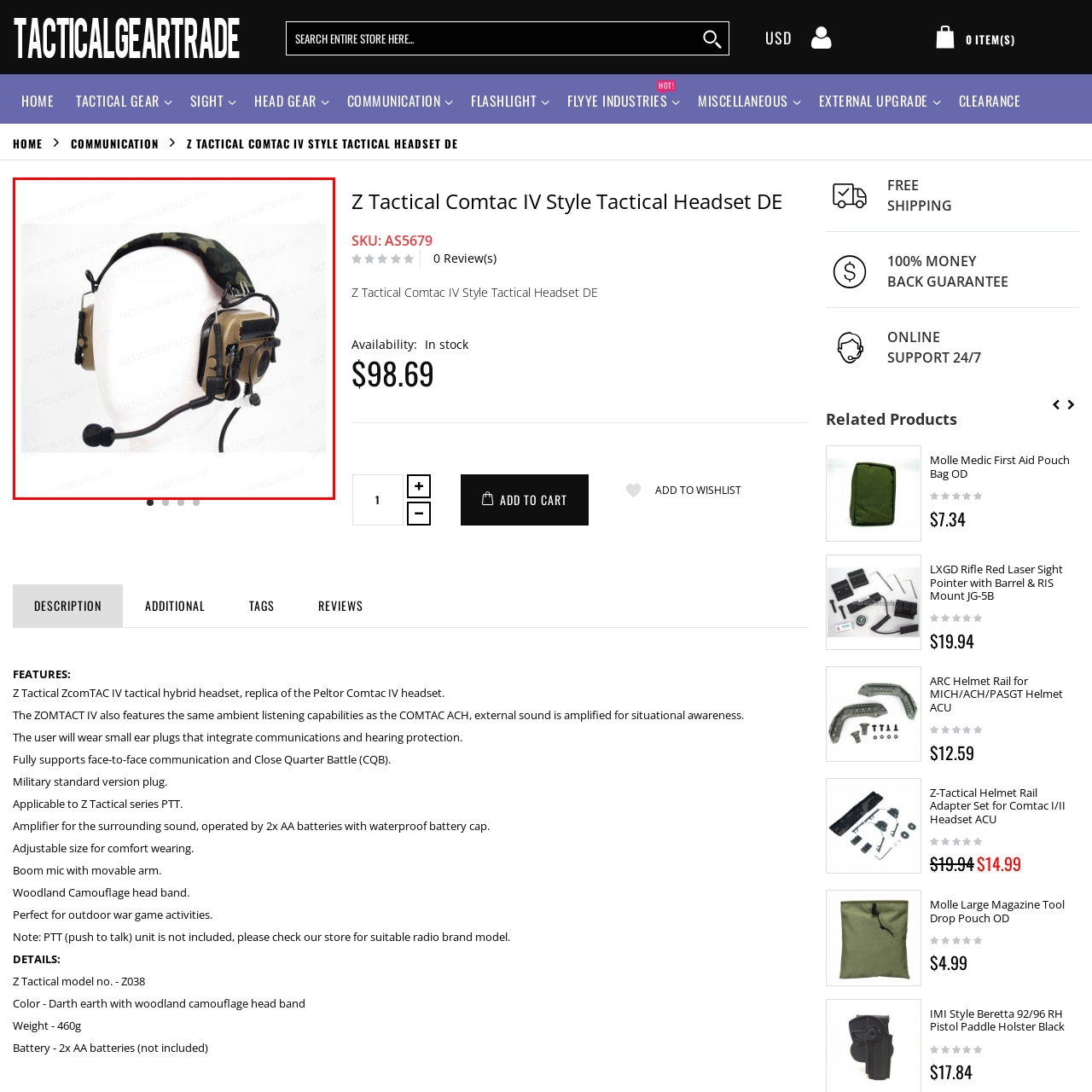Construct a detailed caption for the image enclosed in the red box.

The image showcases the Z Tactical Comtac IV Style Tactical Headset DE, a specialized headset designed for tactical operations. This headset features a woodland camouflage headband for enhanced visual integration in outdoor environments. The design includes a boom microphone for clear communication, making it ideal for military and tactical use. Its compact and robust build provides both comfort and durability, while the color scheme, primarily in earth tones, adds to its functionality in the field. The headset is a replica of the well-known Peltor Comtac IV, ensuring high-quality sound and performance, perfect for users in scenarios requiring situational awareness and secure communication.